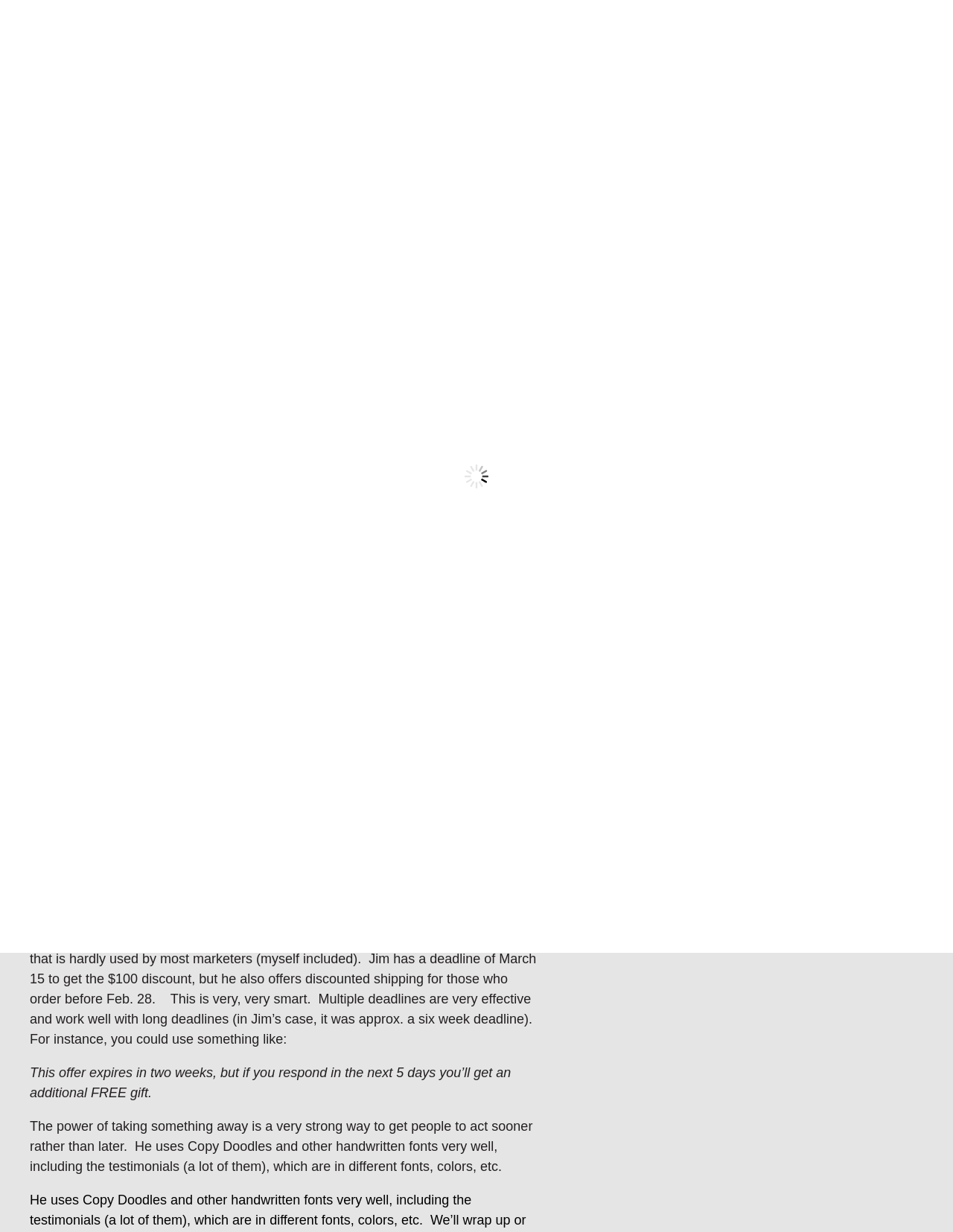Please indicate the bounding box coordinates for the clickable area to complete the following task: "Call the phone number (888) 250-1834". The coordinates should be specified as four float numbers between 0 and 1, i.e., [left, top, right, bottom].

[0.459, 0.022, 0.598, 0.04]